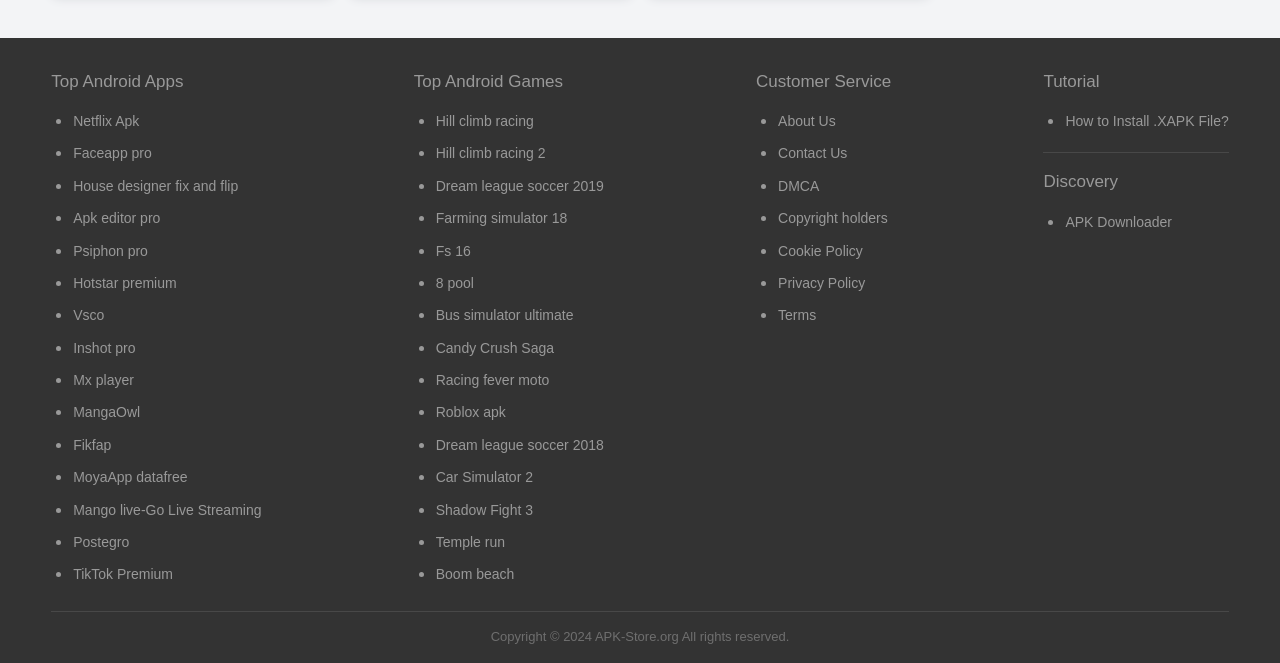Please identify the bounding box coordinates of the region to click in order to complete the given instruction: "Click on Netflix Apk". The coordinates should be four float numbers between 0 and 1, i.e., [left, top, right, bottom].

[0.057, 0.158, 0.109, 0.207]